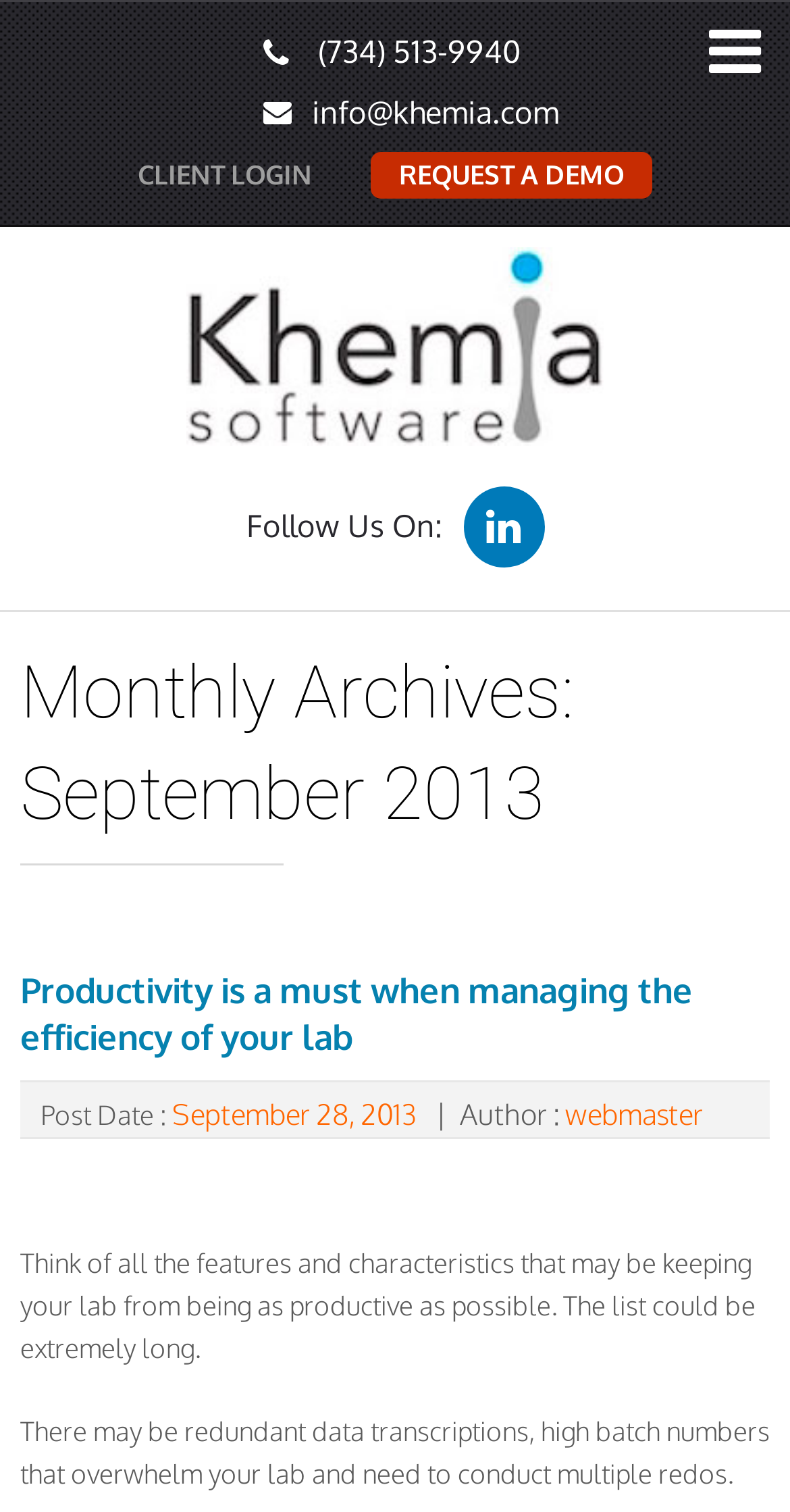Please determine the bounding box coordinates of the element to click in order to execute the following instruction: "Login to client area". The coordinates should be four float numbers between 0 and 1, specified as [left, top, right, bottom].

[0.174, 0.095, 0.428, 0.135]